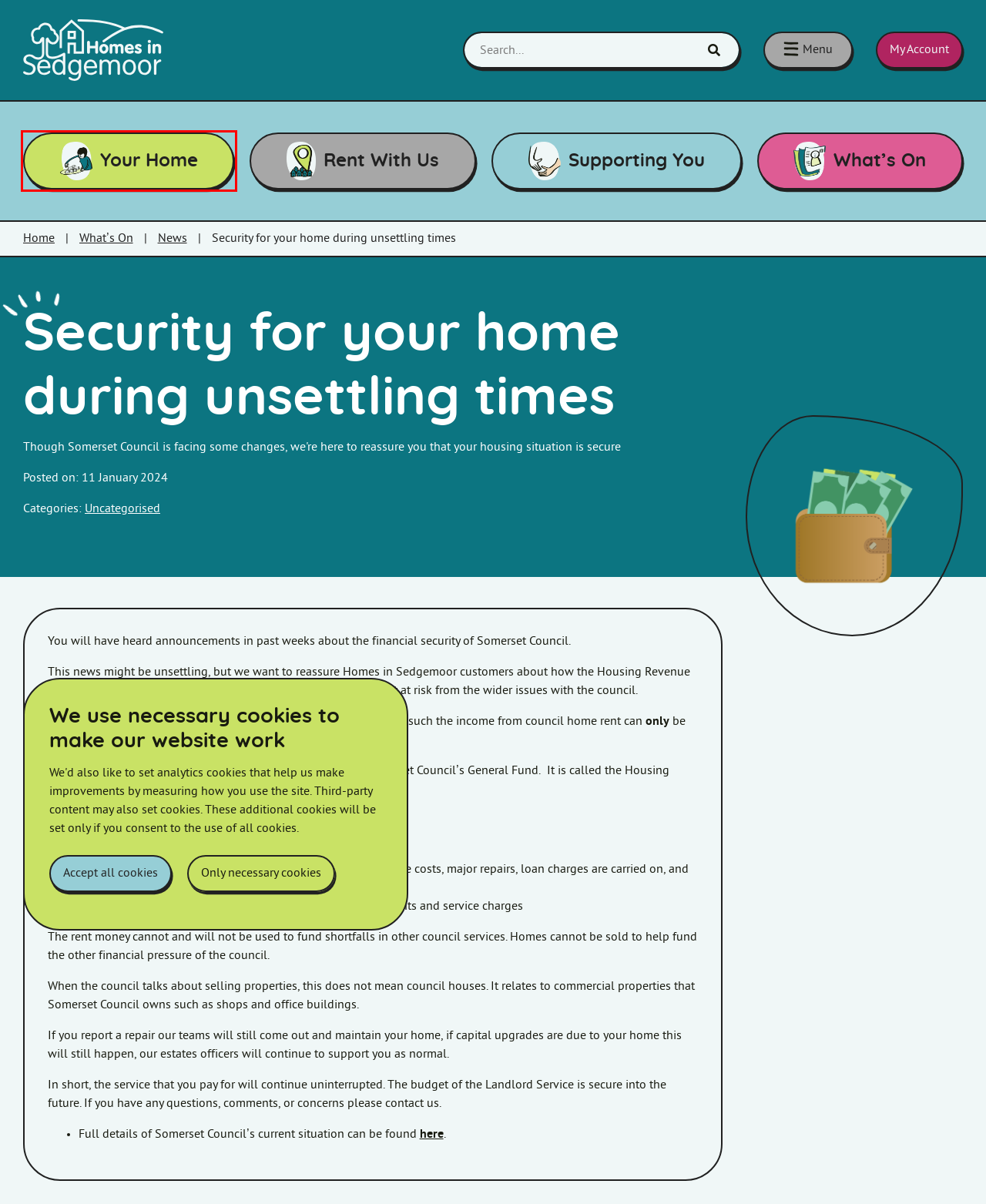You have a screenshot of a webpage with an element surrounded by a red bounding box. Choose the webpage description that best describes the new page after clicking the element inside the red bounding box. Here are the candidates:
A. Homes in Sedgemoor | Quality homes & services in Sedgemoor
B. Rent With Us - Homes in Sedgemoor
C. Uncategorised Archives - Homes in Sedgemoor
D. Homes in Sedgemoor  |  Open Access Login
E. Your Home - Homes in Sedgemoor
F. Council taking action to address social care funding blackhole
G. Supporting You - Homes in Sedgemoor
H. News - Homes in Sedgemoor

E